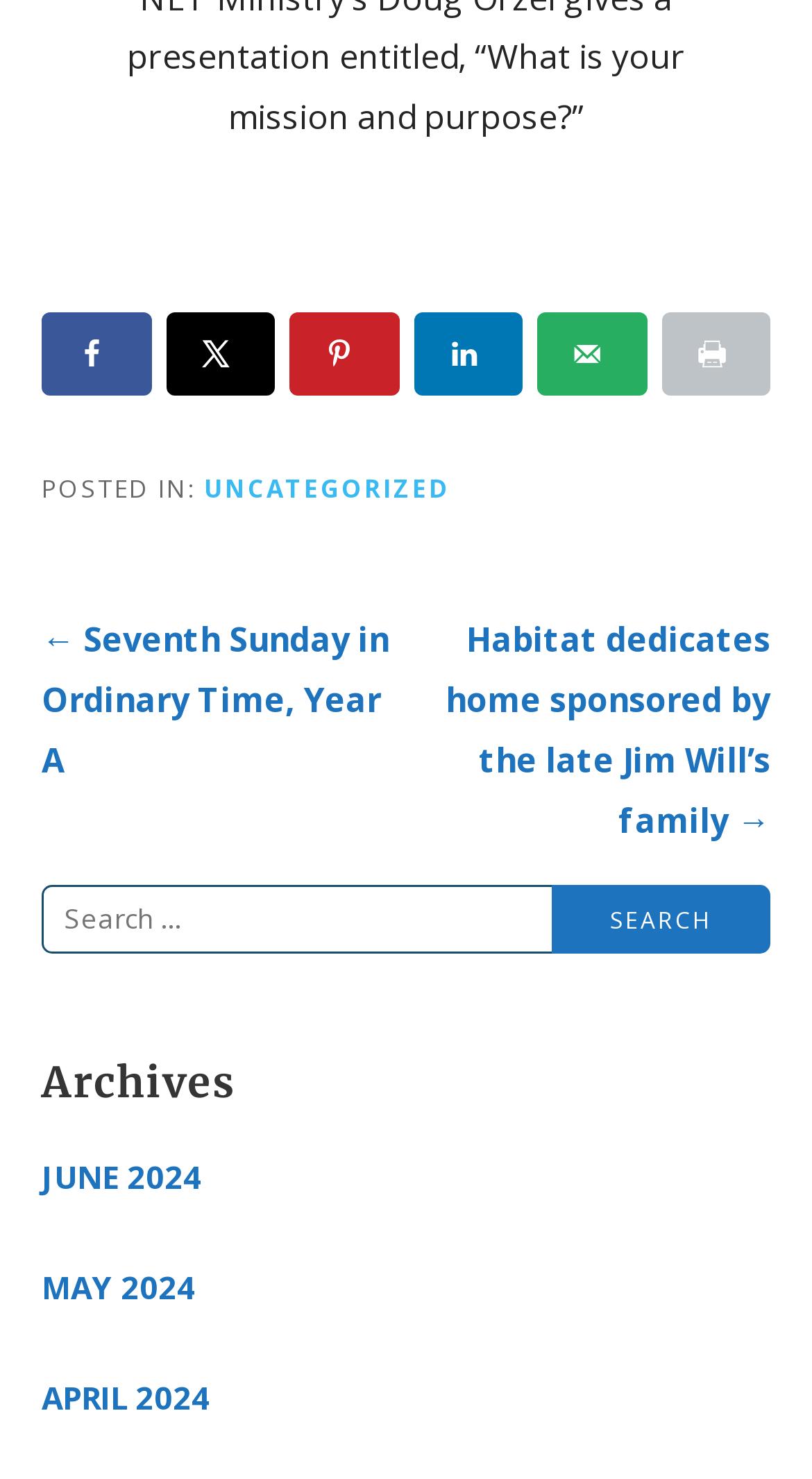Use a single word or phrase to answer the question:
What is the category of the current post?

UNCATEGORIZED